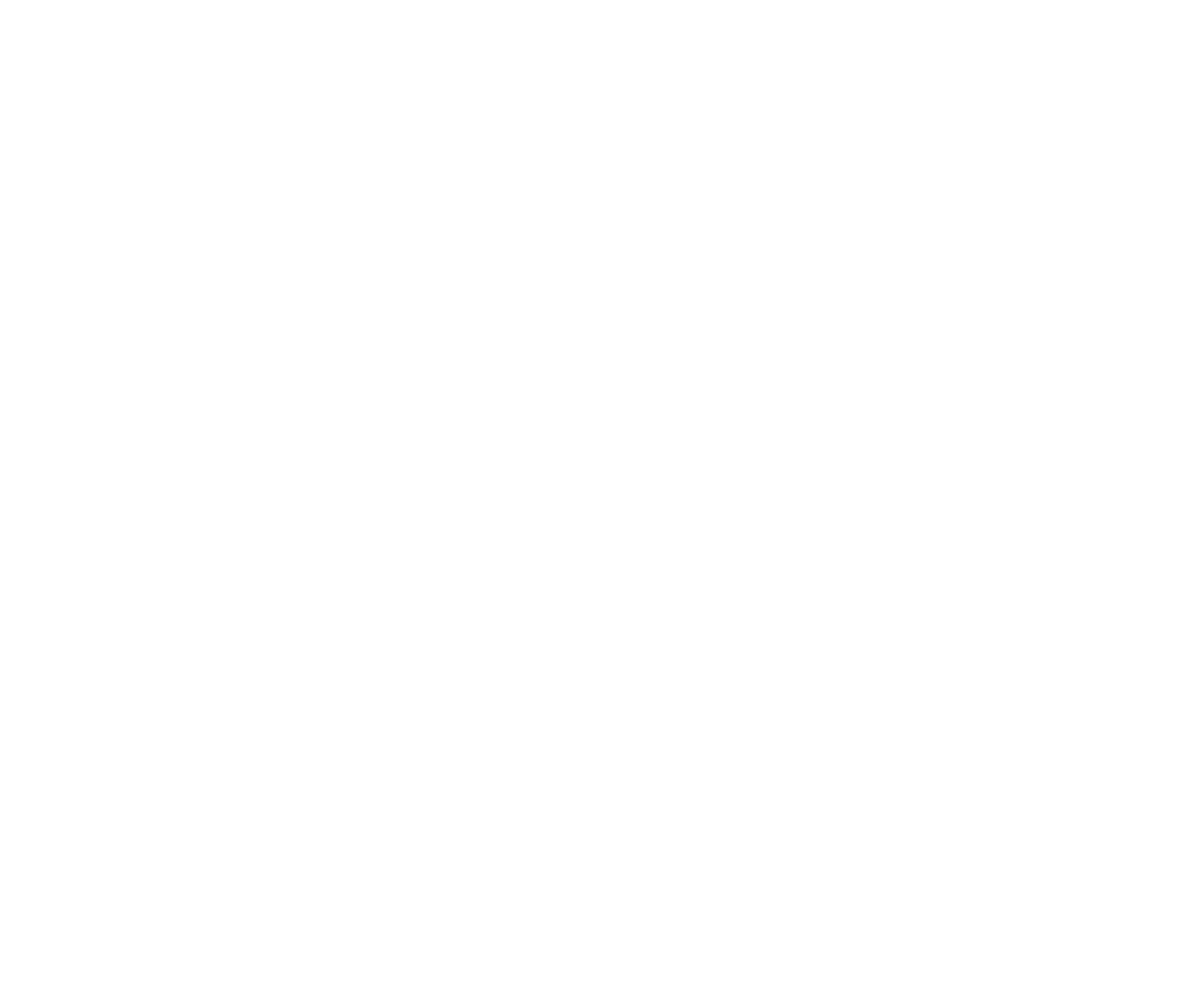Identify the bounding box of the UI component described as: "Subscribe".

[0.899, 0.036, 0.994, 0.071]